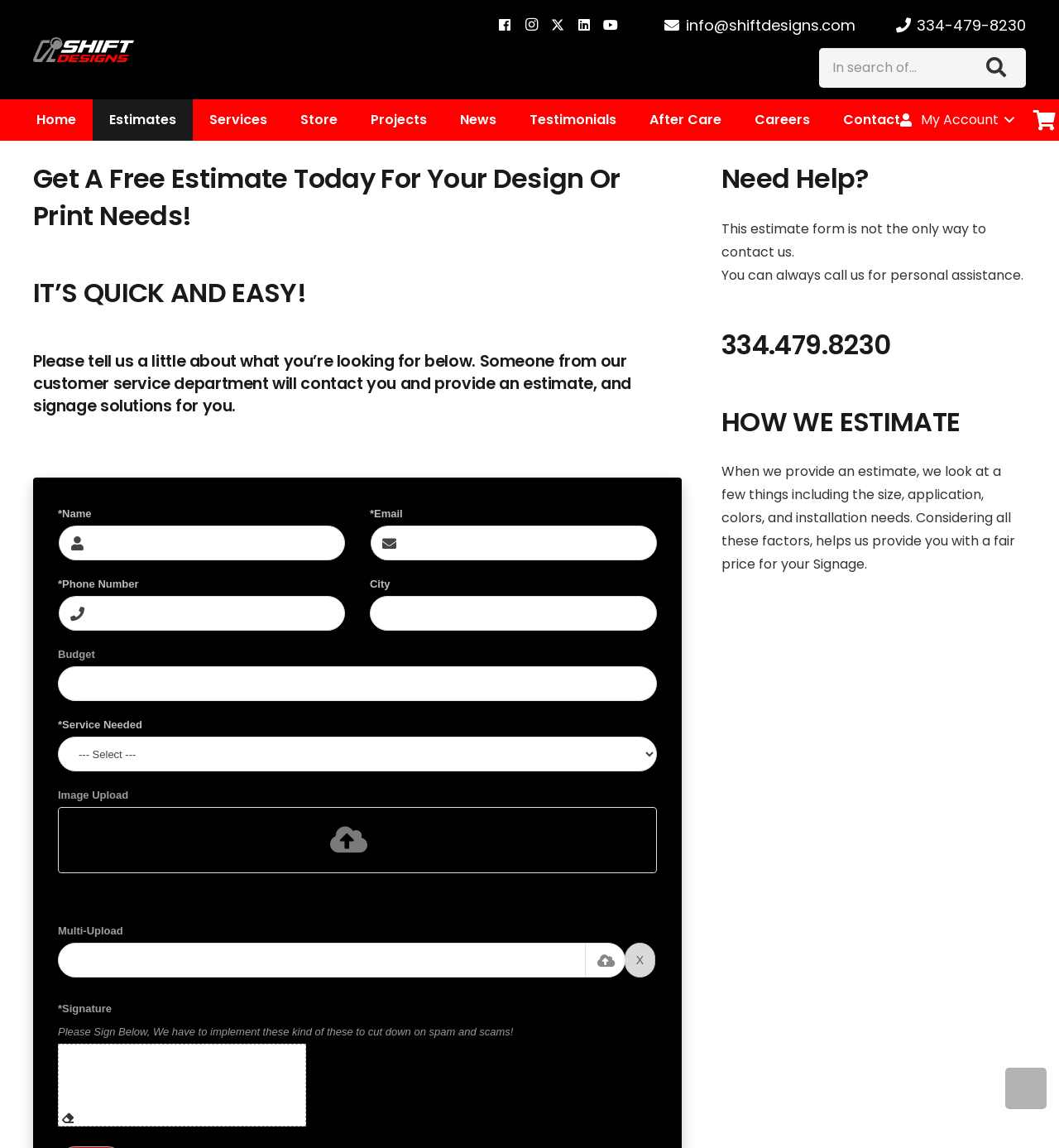Elaborate on the information and visuals displayed on the webpage.

This webpage is for Shift Designs, a company that provides design and print services. At the top of the page, there are social media links to Facebook, Instagram, Twitter, LinkedIn, and YouTube, followed by a contact information section with an email address and phone number. 

Below the contact information, there is a search bar with a search button. On the left side of the page, there is a navigation menu with links to different sections of the website, including Home, Estimates, Services, Store, Projects, News, Testimonials, After Care, Careers, and Contact.

The main content of the page is a form to request a free estimate for design or print needs. The form has several fields, including name, phone number, email, city, budget, and service needed, as well as an option to upload images. There is also a section for signature and a note about implementing measures to prevent spam and scams.

On the right side of the page, there is a section with a heading "Need Help?" that provides additional contact information and explains how the company estimates the cost of signage, considering factors such as size, application, colors, and installation needs.

At the bottom of the page, there is a "Back to top" button.